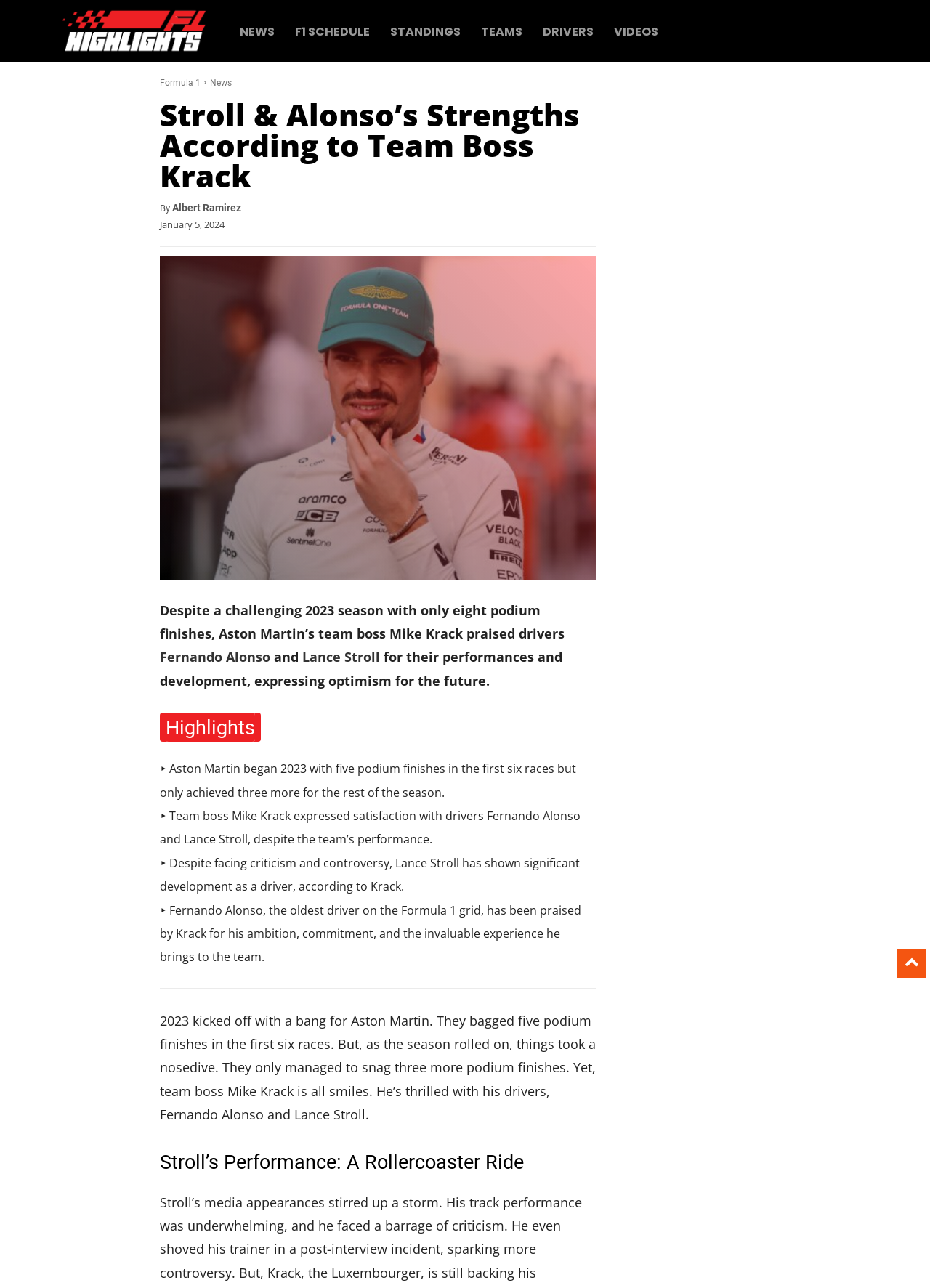Craft a detailed narrative of the webpage's structure and content.

This webpage is about Aston Martin's team boss Mike Krack praising drivers Fernando Alonso and Lance Stroll for their performances and commitment despite a challenging 2023 season. 

At the top left corner, there is a logo image. Next to it, there are six navigation links: 'NEWS', 'F1 SCHEDULE', 'STANDINGS', 'TEAMS', 'DRIVERS', and 'VIDEOS'. 

Below the navigation links, there is a heading that reads 'Stroll & Alonso’s Strengths According to Team Boss Krack'. Underneath the heading, there is a byline 'By Albert Ramirez' and a timestamp 'January 5, 2024'. 

To the right of the byline and timestamp, there is a large image. Below the image, there is a paragraph of text that summarizes the article, mentioning Aston Martin's team boss Mike Krack praising drivers Fernando Alonso and Lance Stroll for their performances and development.

Below the summary paragraph, there is a heading 'Highlights'. Underneath the 'Highlights' heading, there are four bullet points summarizing the article's key points, including Aston Martin's performance in the 2023 season, Mike Krack's satisfaction with the drivers, Lance Stroll's development as a driver, and Fernando Alonso's ambition and experience.

After the bullet points, there is a horizontal separator line. Below the separator line, there is another paragraph of text that provides more details about Aston Martin's performance in the 2023 season and Mike Krack's praise for the drivers.

Finally, at the bottom of the page, there is a heading 'Stroll’s Performance: A Rollercoaster Ride', which likely introduces another section of the article discussing Lance Stroll's performance in more detail.